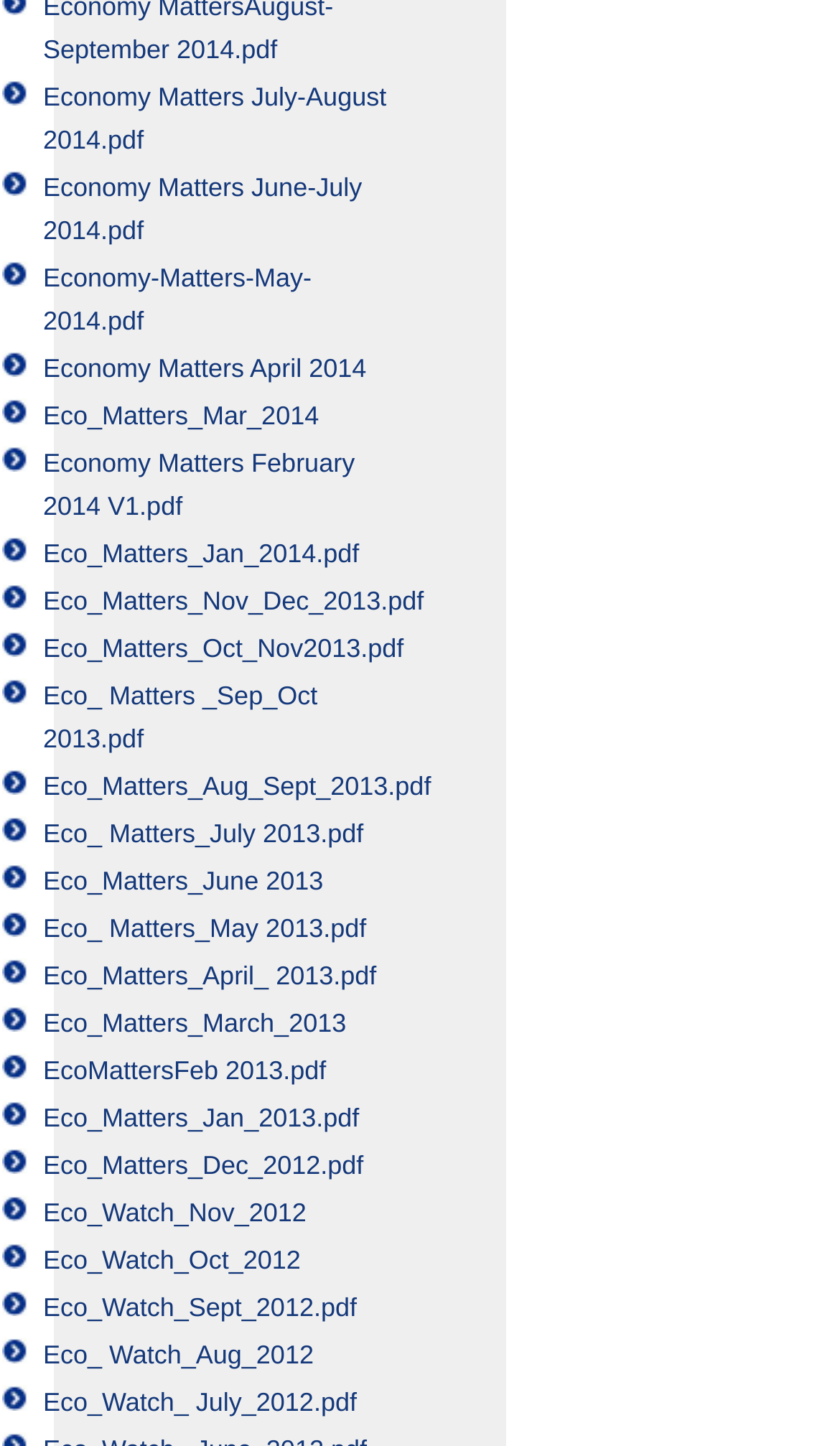Please find the bounding box coordinates for the clickable element needed to perform this instruction: "read Eco_Matters_Mar_2014".

[0.051, 0.277, 0.38, 0.298]